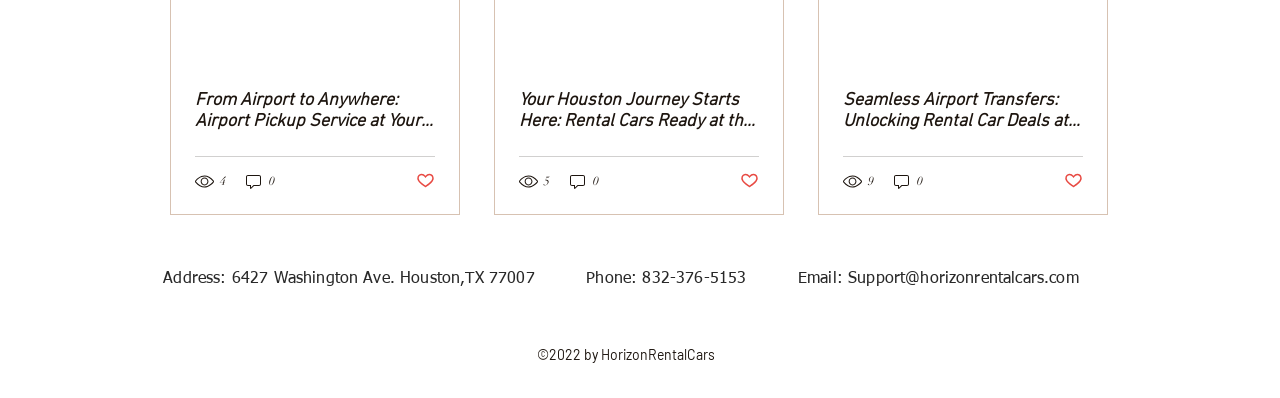Please use the details from the image to answer the following question comprehensively:
What is the phone number of Horizon Rental Cars?

The phone number can be found in the heading element on the webpage, which contains the contact information of Horizon Rental Cars, and is also a clickable link.